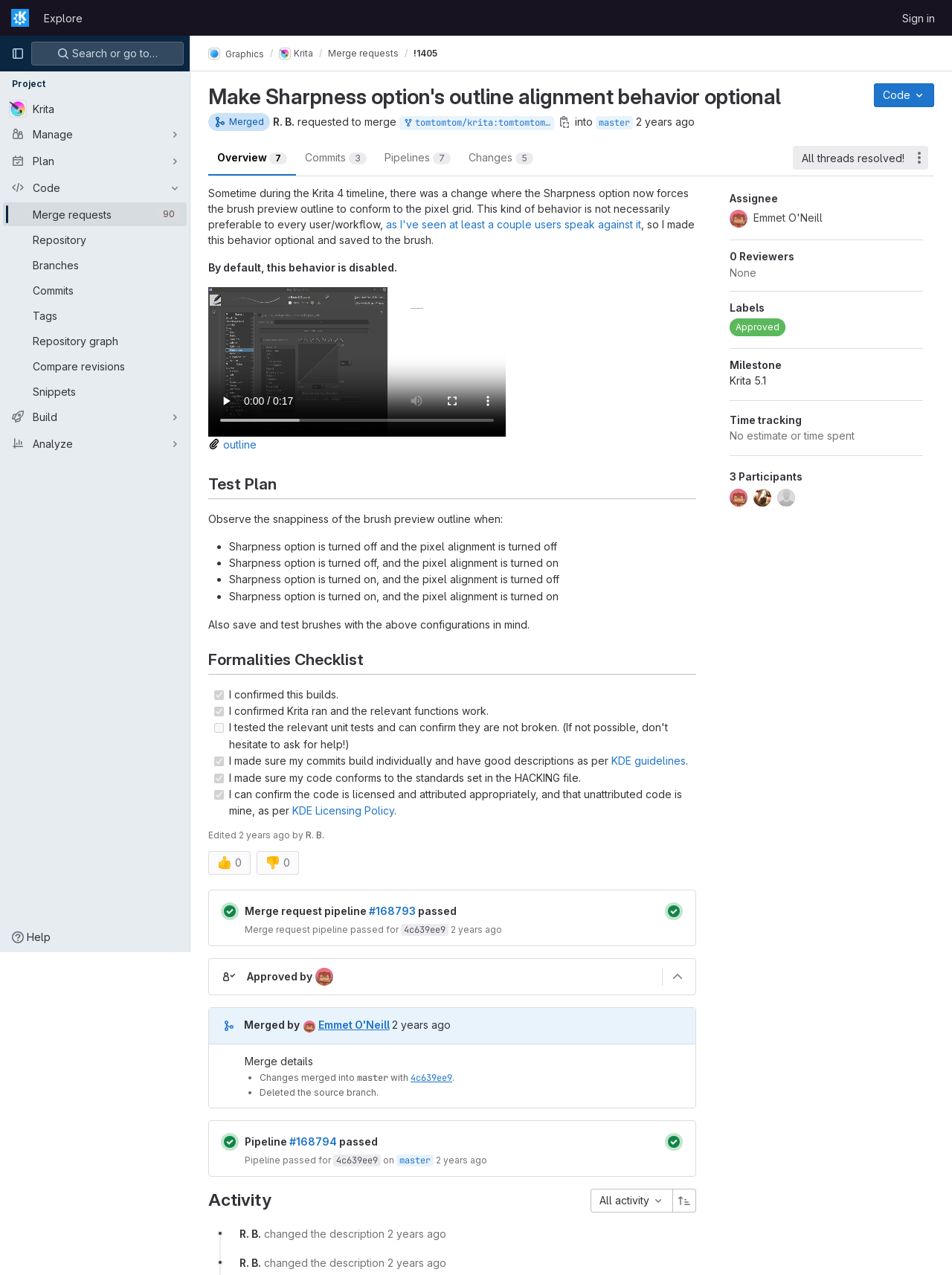What is the default behavior of the Sharpness option? Refer to the image and provide a one-word or short phrase answer.

Disabled